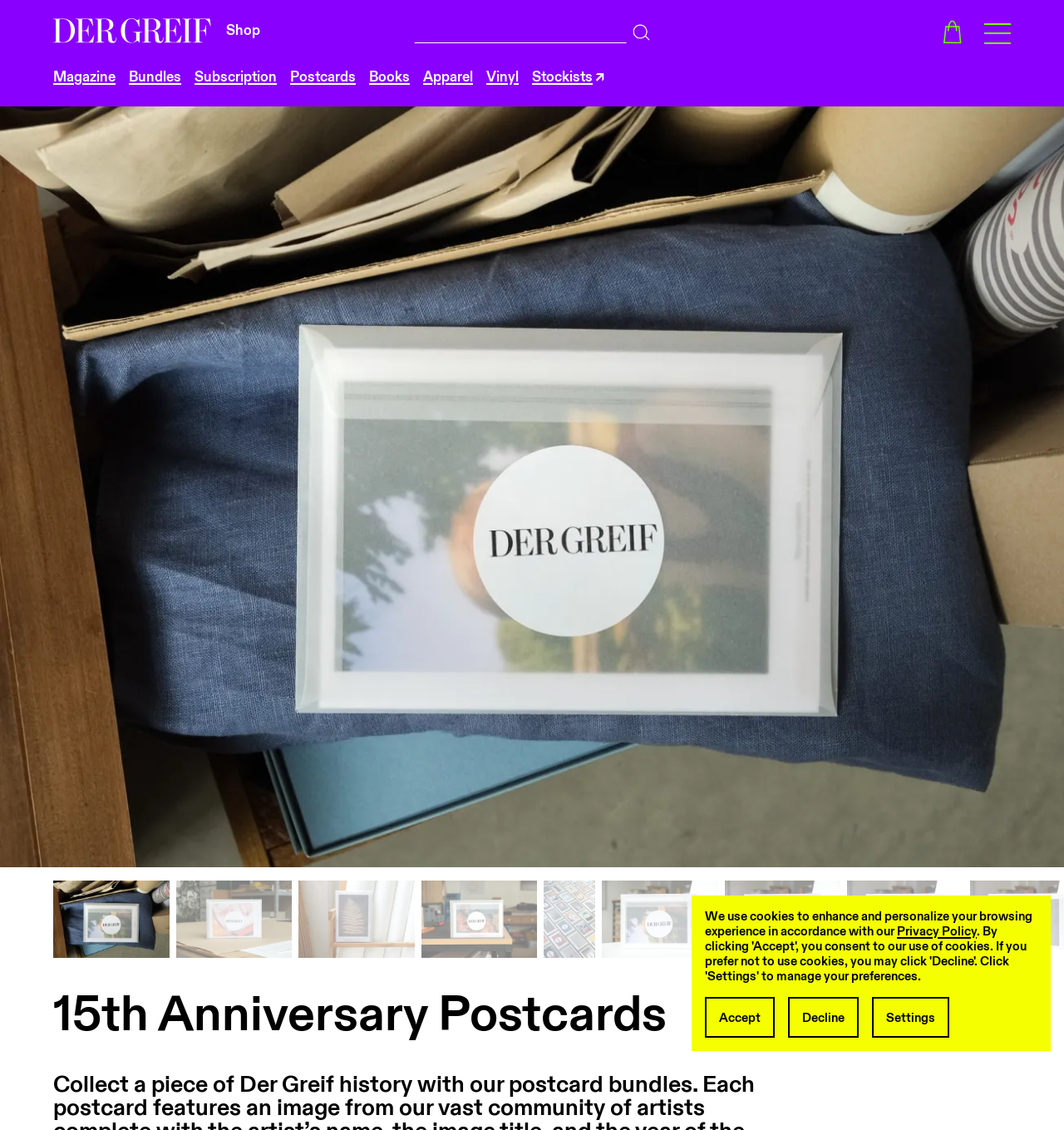Pinpoint the bounding box coordinates of the clickable element to carry out the following instruction: "Click the 'Shop' link."

[0.05, 0.016, 0.198, 0.038]